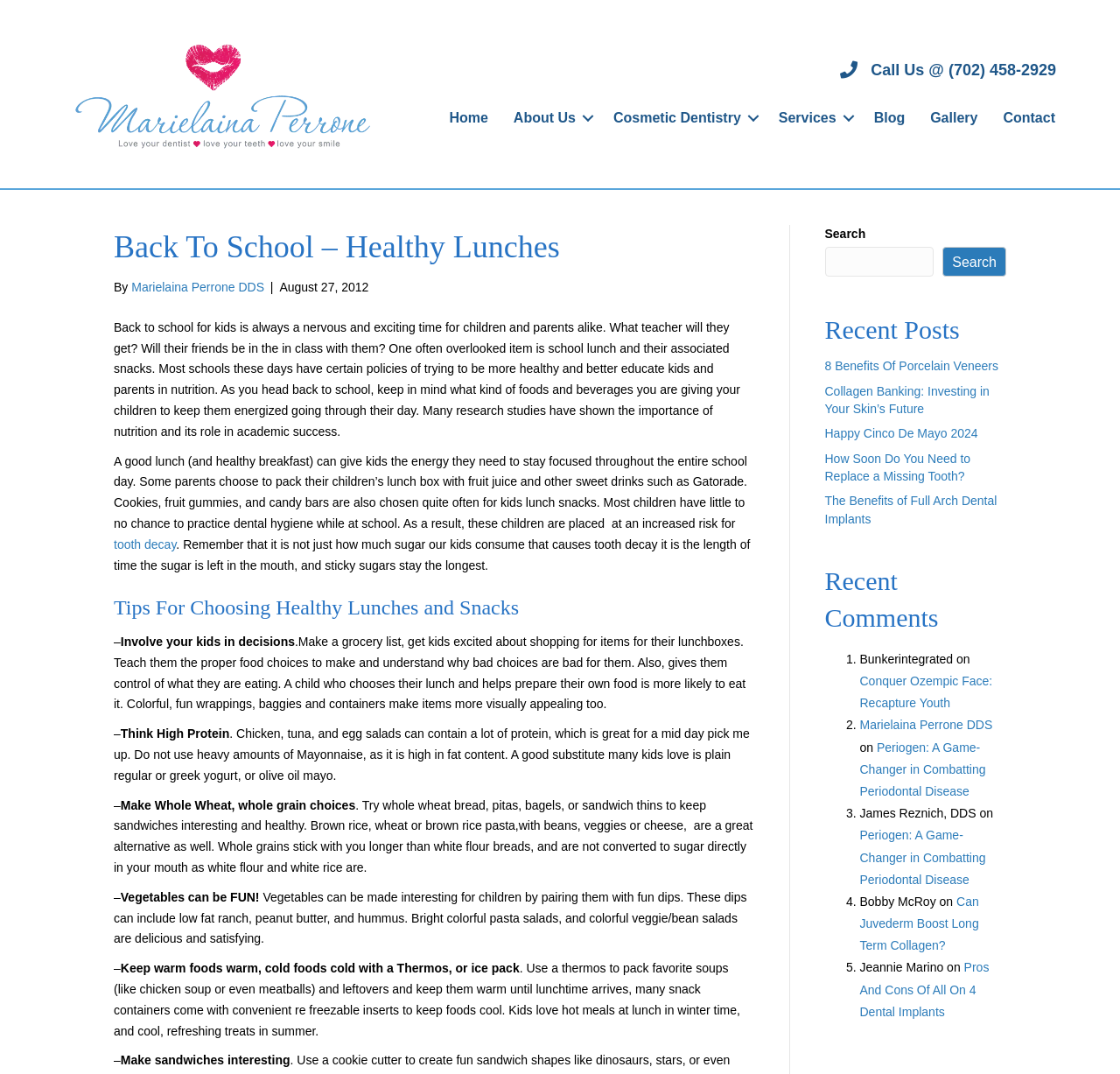Locate the bounding box coordinates of the clickable region necessary to complete the following instruction: "Search for something". Provide the coordinates in the format of four float numbers between 0 and 1, i.e., [left, top, right, bottom].

[0.736, 0.23, 0.834, 0.258]